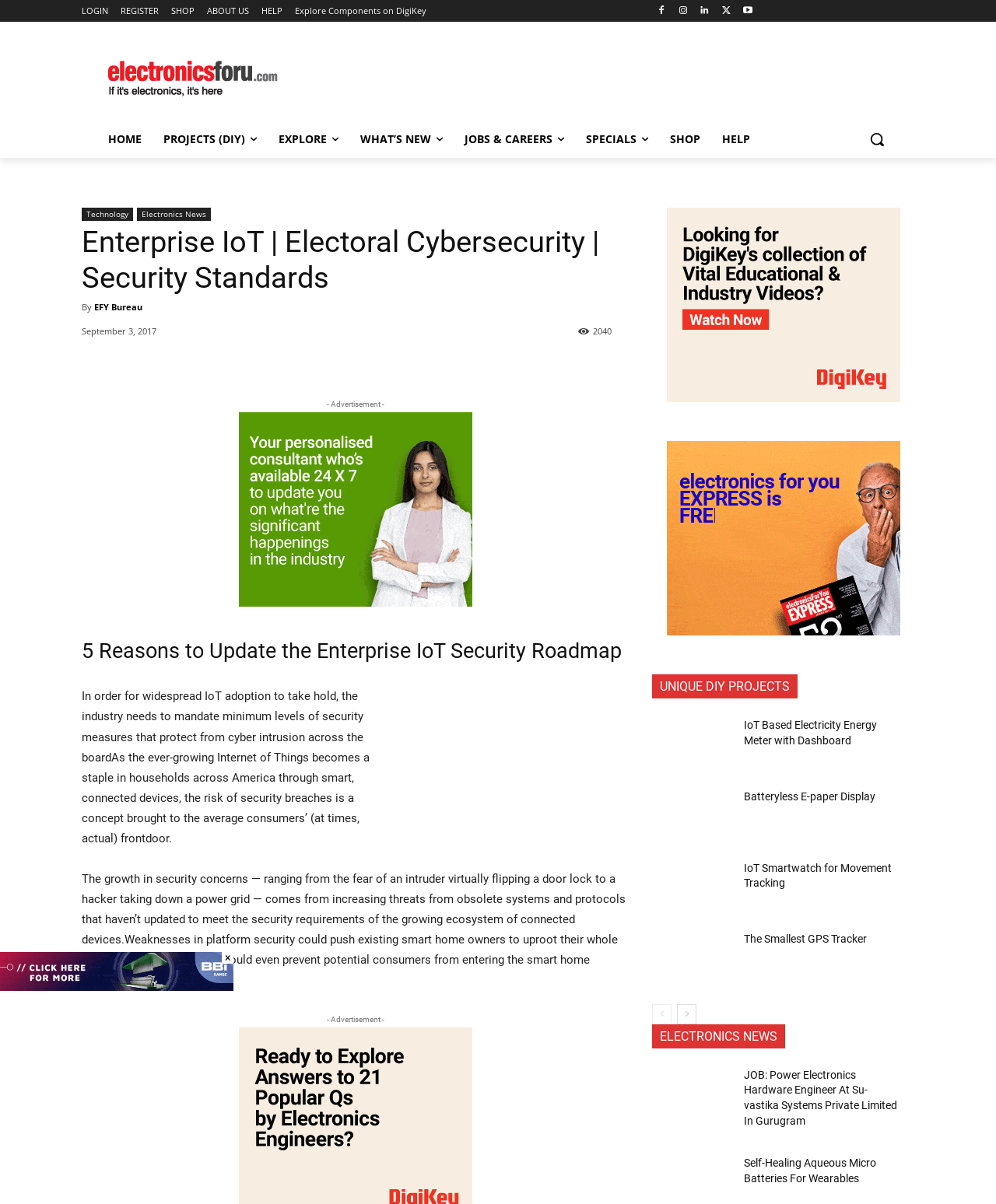Find the bounding box coordinates for the UI element whose description is: "LOGIN". The coordinates should be four float numbers between 0 and 1, in the format [left, top, right, bottom].

[0.082, 0.0, 0.109, 0.018]